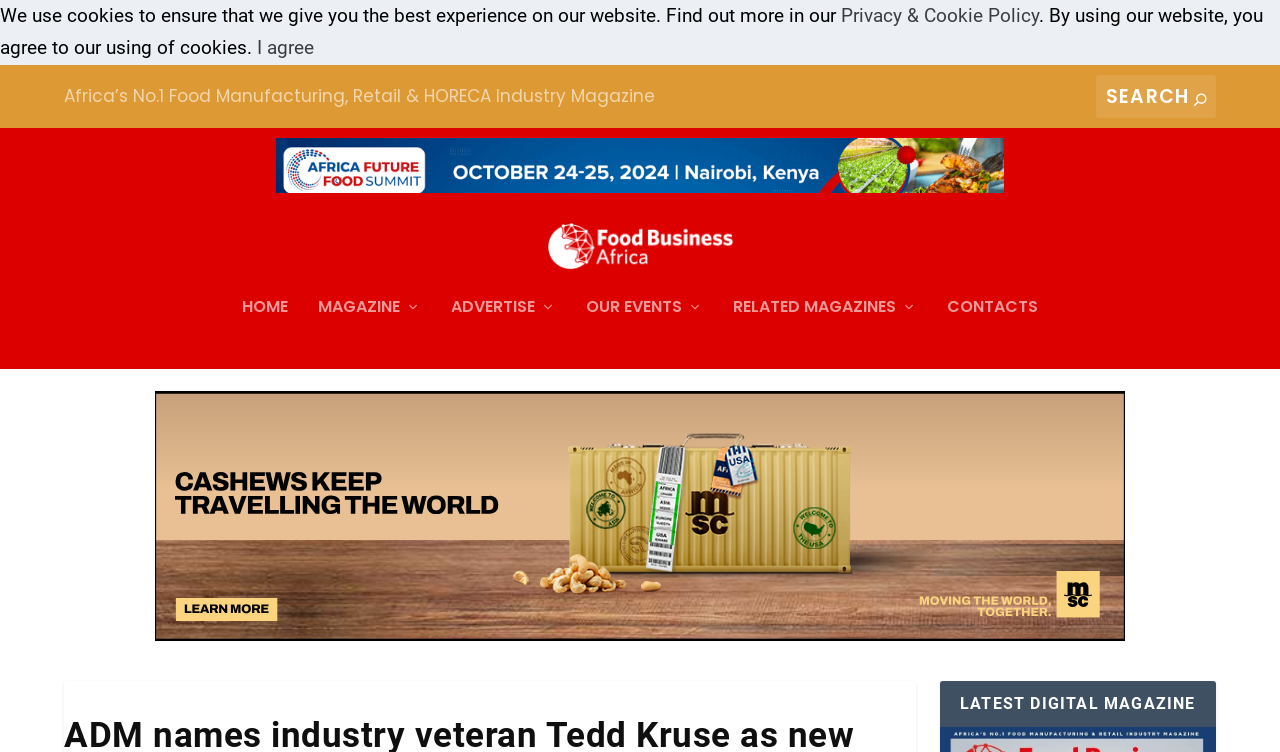Examine the screenshot and answer the question in as much detail as possible: How many main navigation links are there?

I counted the number of main navigation links by looking at the links 'HOME', 'MAGAZINE', 'ADVERTISE', 'RELATED MAGAZINES', and 'CONTACTS' which are located at the top of the webpage, indicating that there are 5 main navigation links.